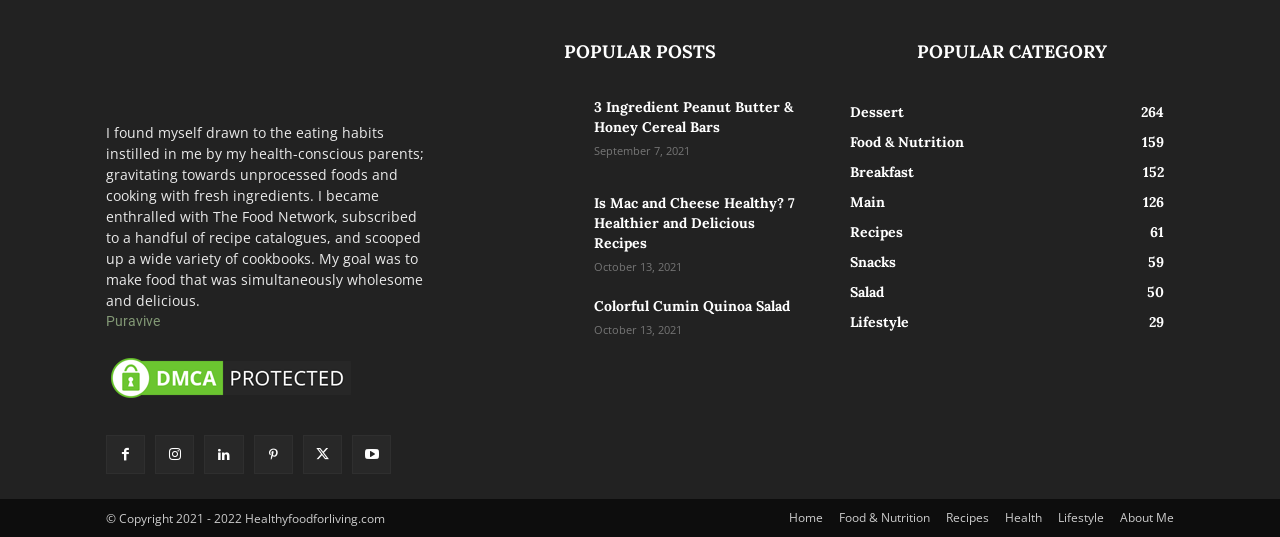Specify the bounding box coordinates of the area that needs to be clicked to achieve the following instruction: "visit the '3 Ingredient Peanut Butter & Honey Cereal Bars' post".

[0.373, 0.18, 0.452, 0.311]